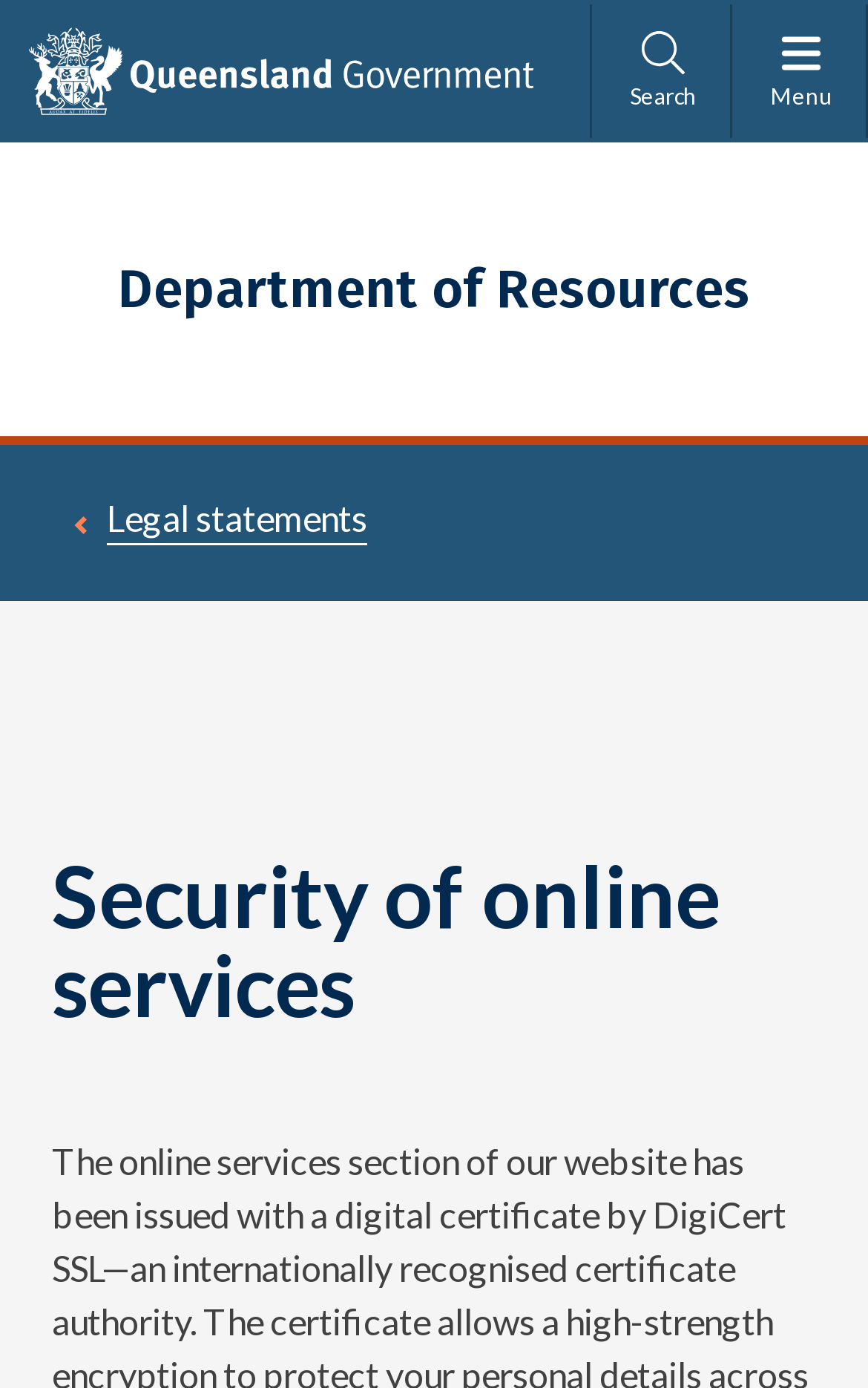Extract the main heading from the webpage content.

Security of online services